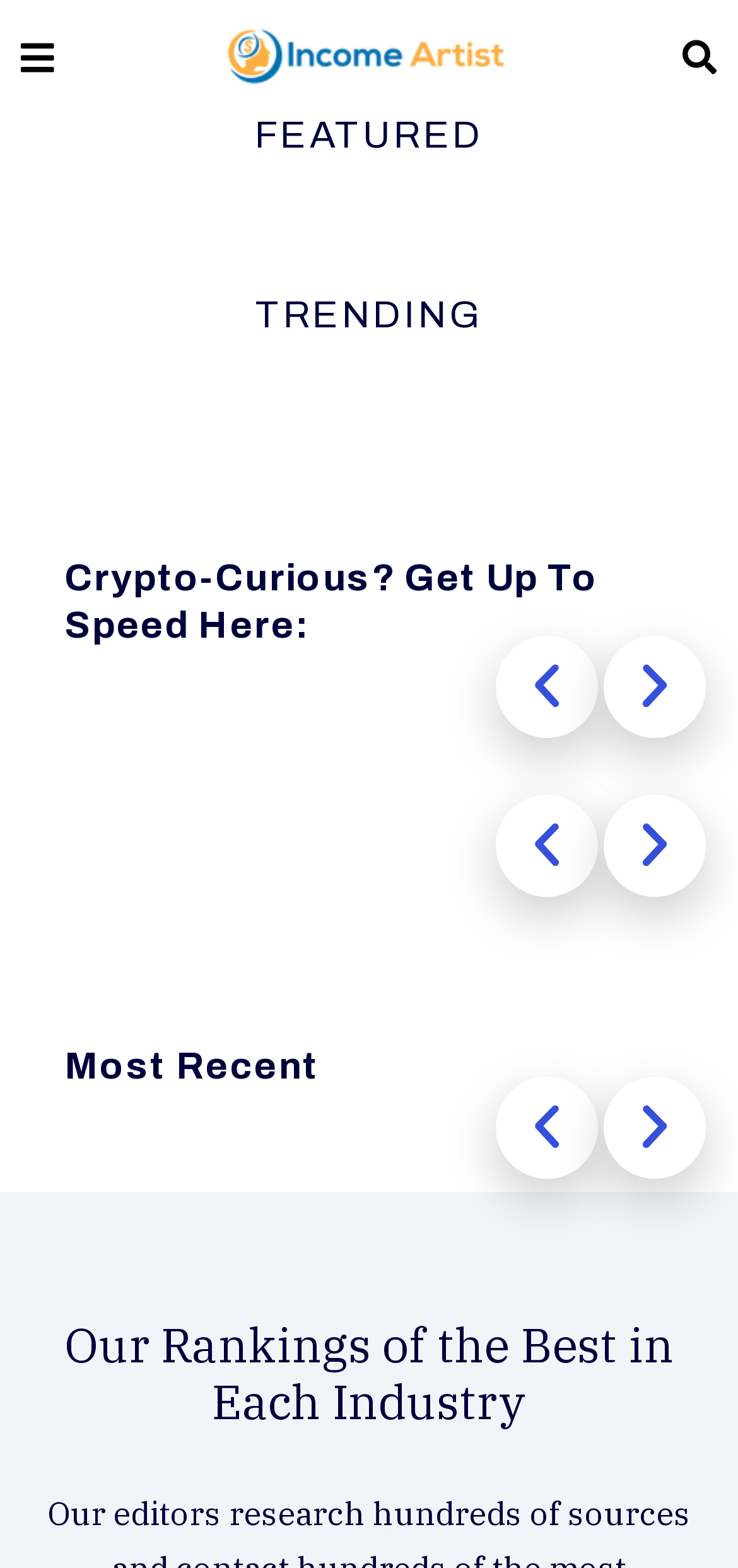What type of content is featured on the webpage?
Look at the image and respond with a single word or a short phrase.

Rankings and trends